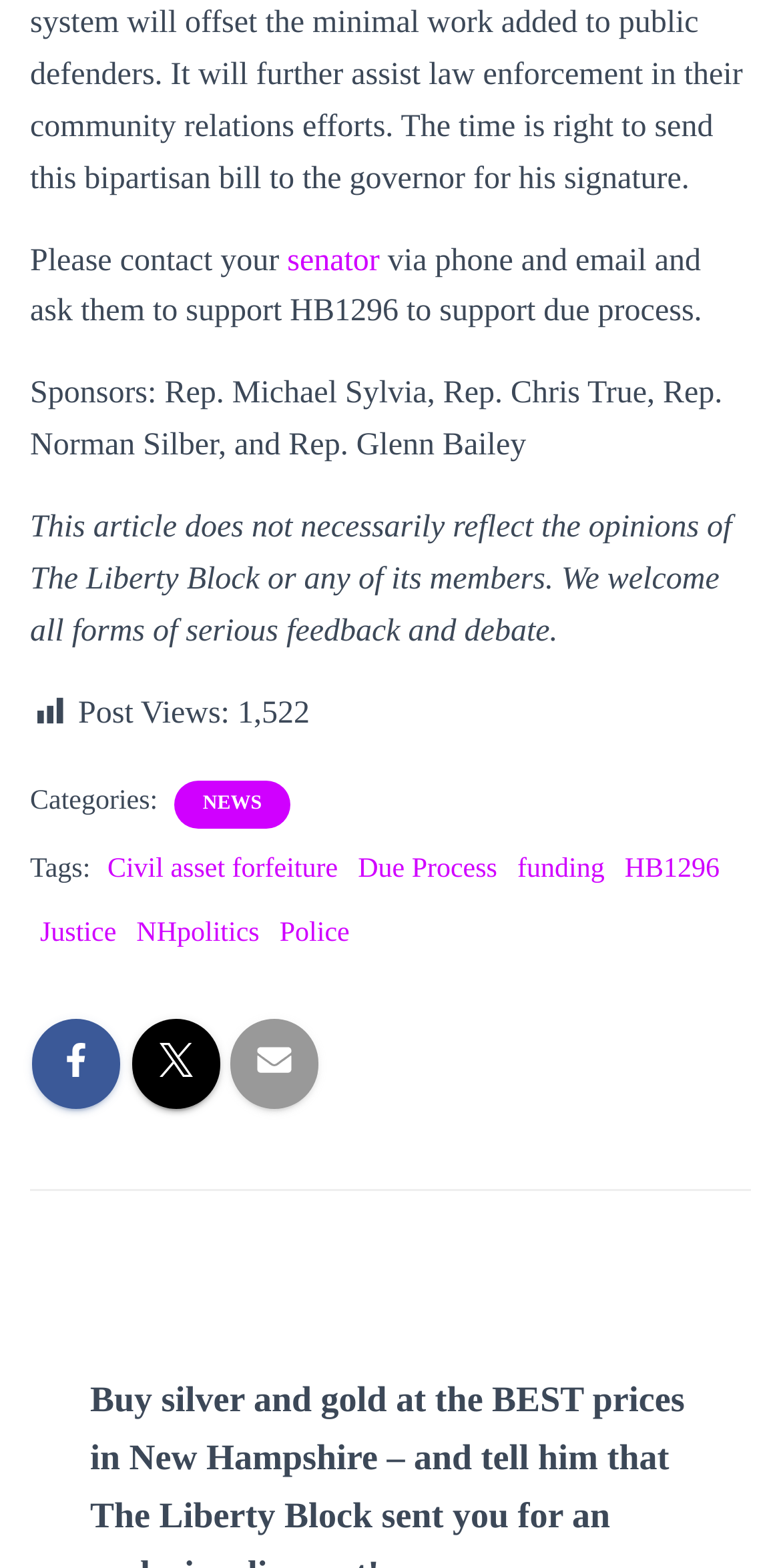Determine the coordinates of the bounding box that should be clicked to complete the instruction: "Check post views". The coordinates should be represented by four float numbers between 0 and 1: [left, top, right, bottom].

[0.304, 0.444, 0.397, 0.466]